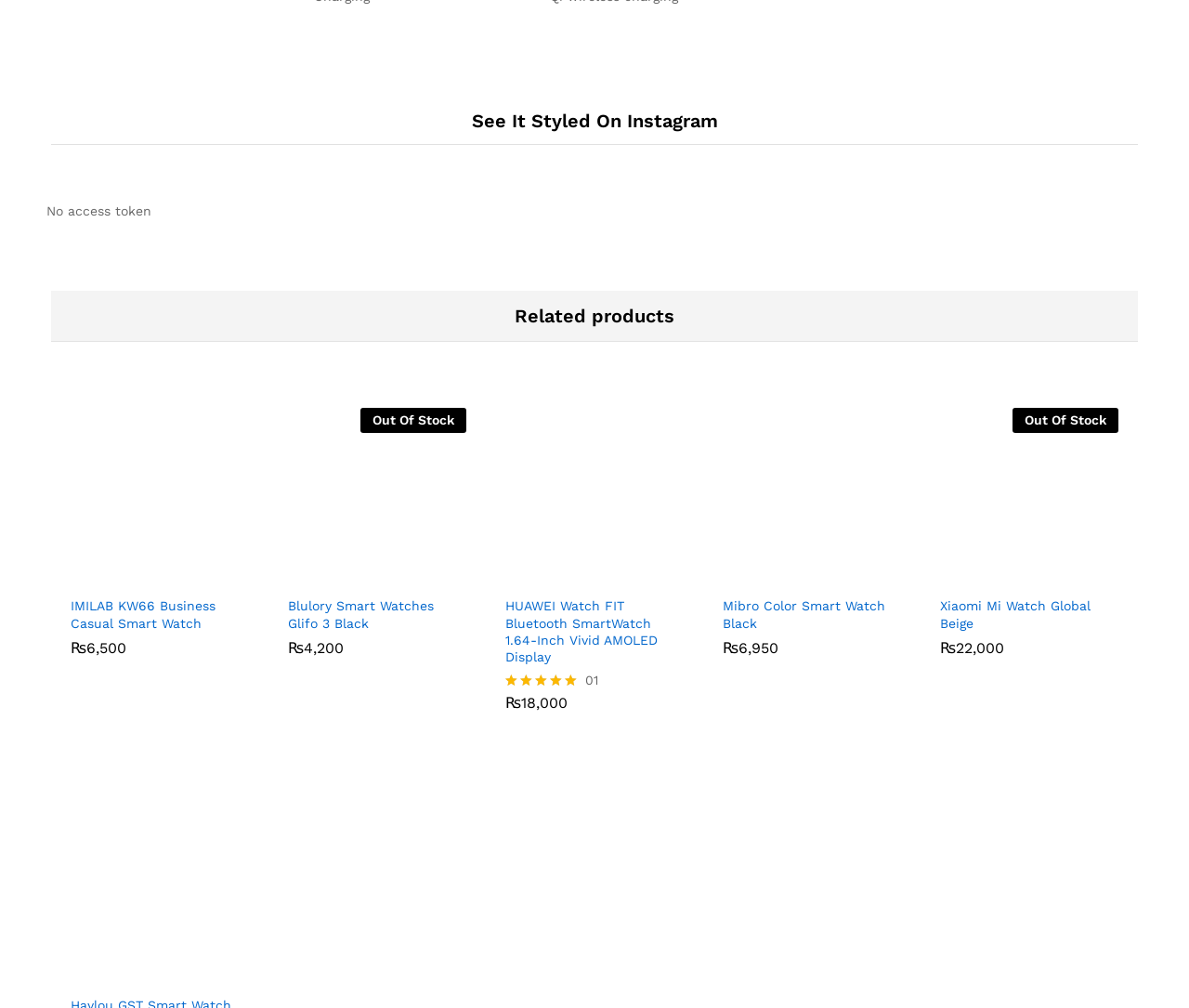Determine the bounding box for the UI element described here: "parent_node: Compare".

[0.059, 0.776, 0.209, 0.978]